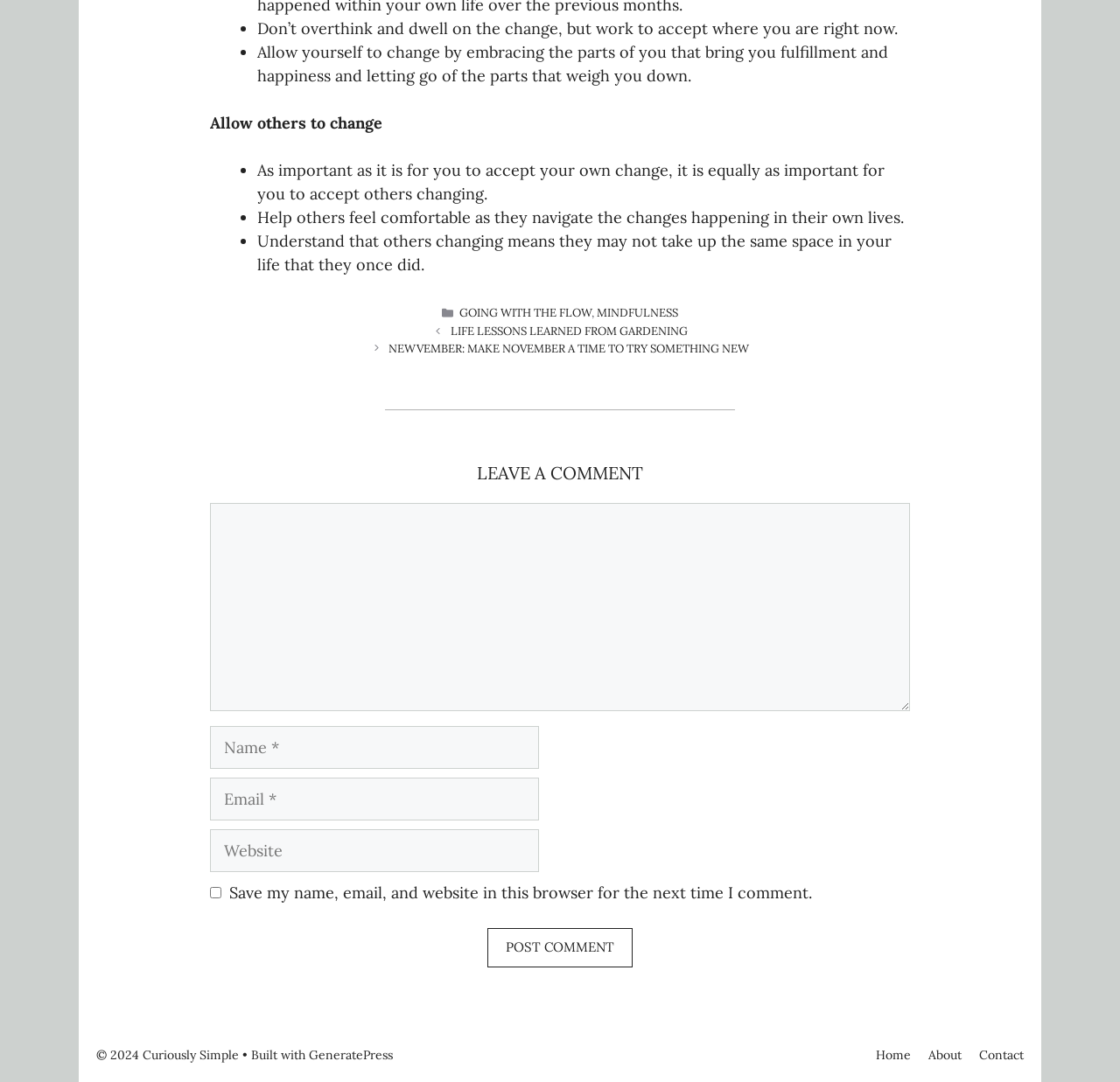Provide a thorough and detailed response to the question by examining the image: 
What is the category of the current article?

I determined the category of the current article by looking at the footer section of the webpage, where it says 'CATEGORIES' followed by two links 'GOING WITH THE FLOW' and 'MINDFULNESS'. These links indicate the categories that the current article belongs to.